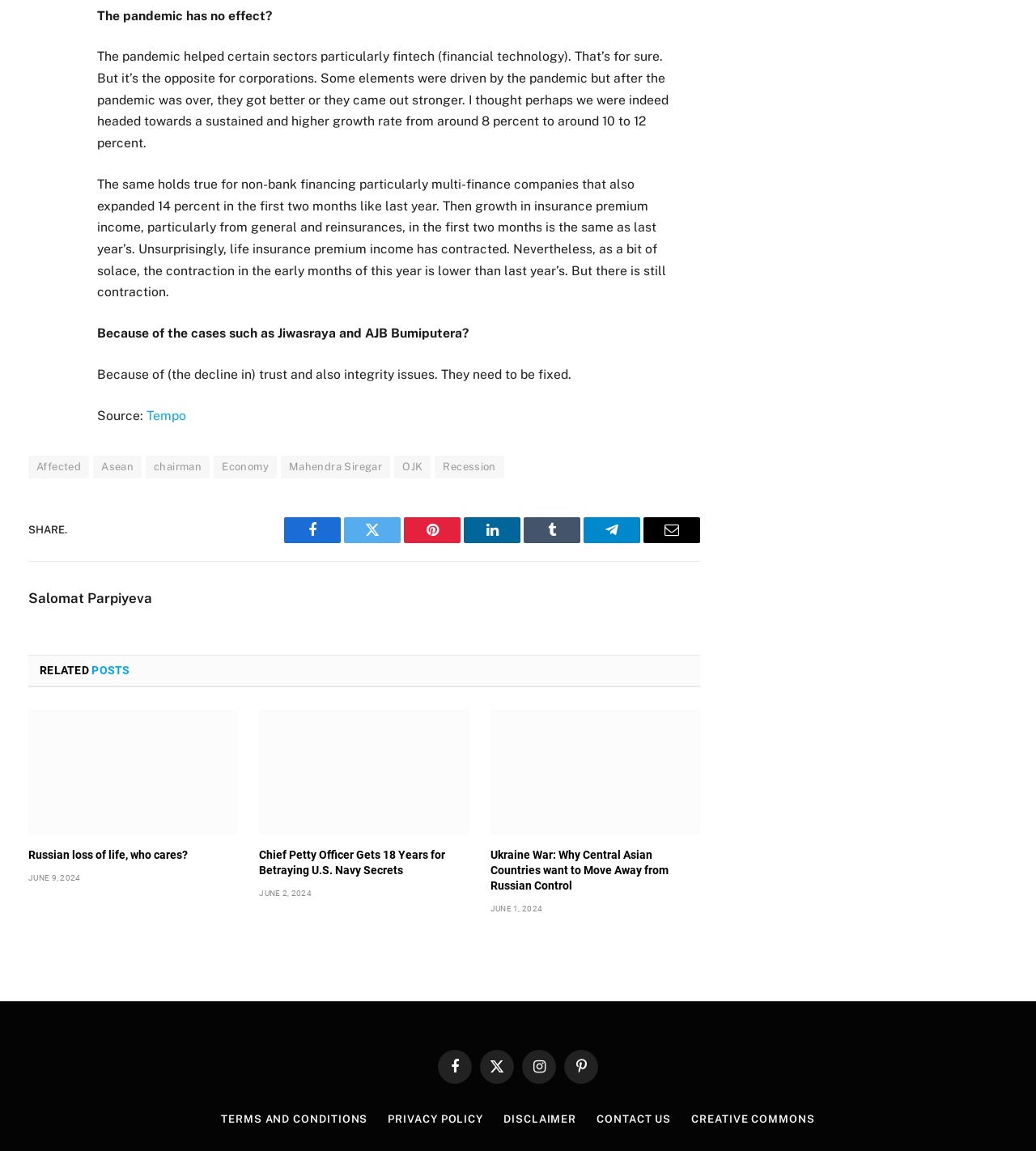Find the bounding box coordinates of the clickable element required to execute the following instruction: "Share on Facebook". Provide the coordinates as four float numbers between 0 and 1, i.e., [left, top, right, bottom].

[0.274, 0.449, 0.329, 0.472]